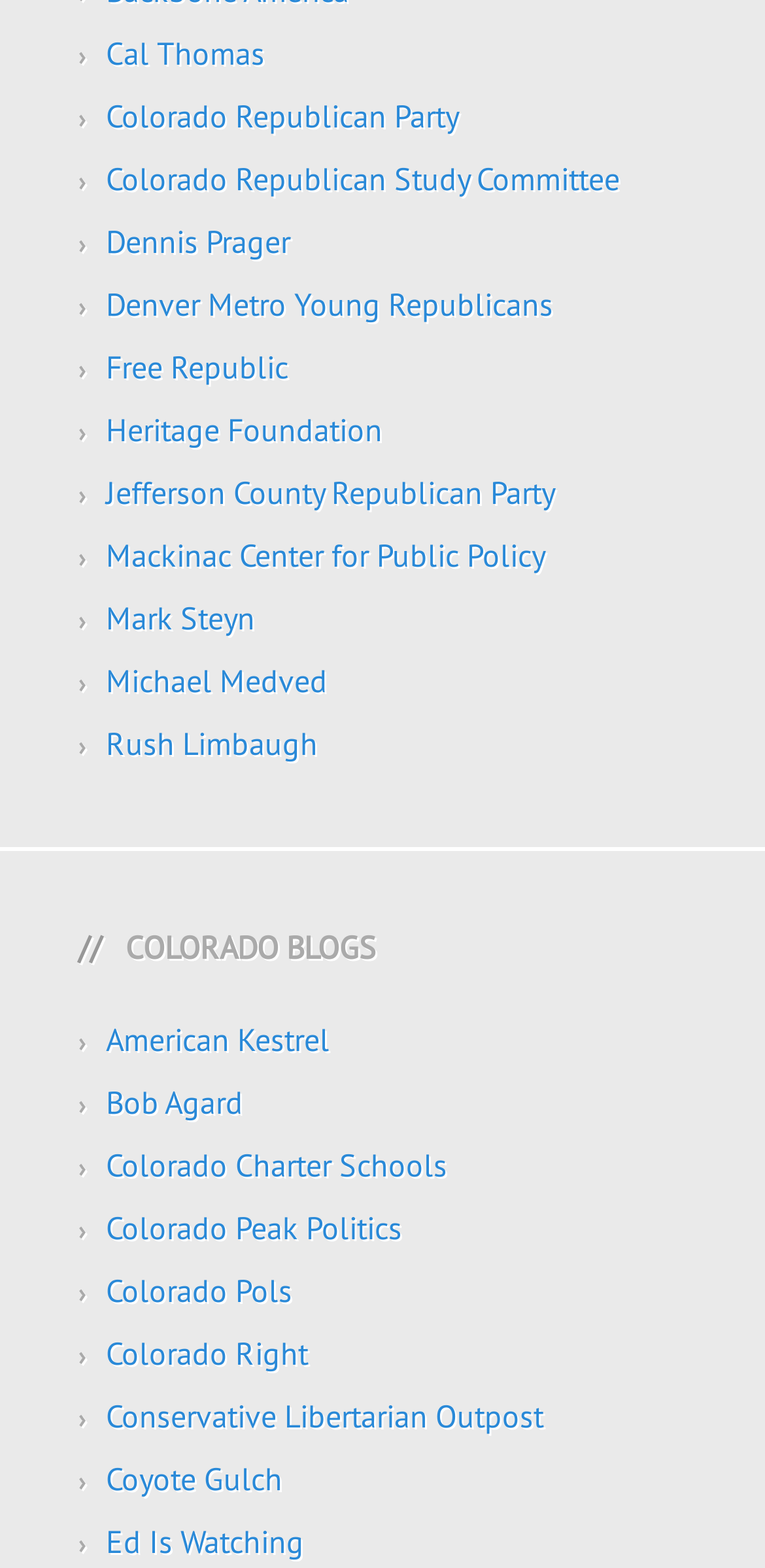Determine the bounding box coordinates of the element that should be clicked to execute the following command: "check hindi blog".

None